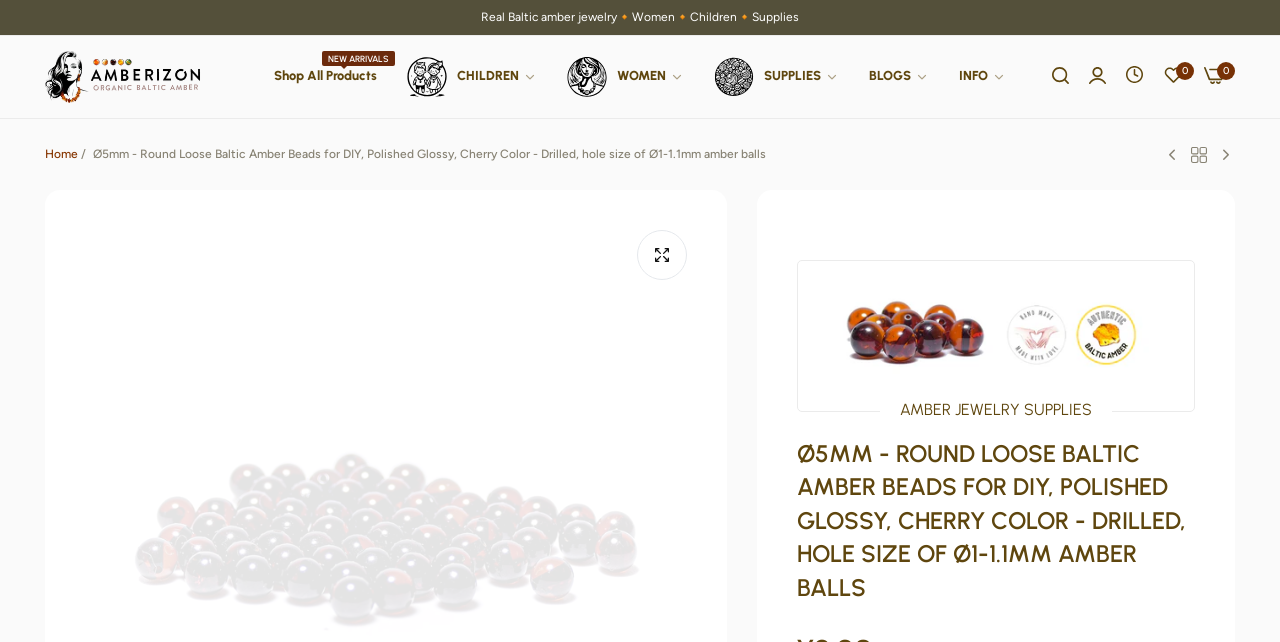Provide the bounding box coordinates of the HTML element this sentence describes: "Baltic amber jewelry".

[0.397, 0.016, 0.482, 0.037]